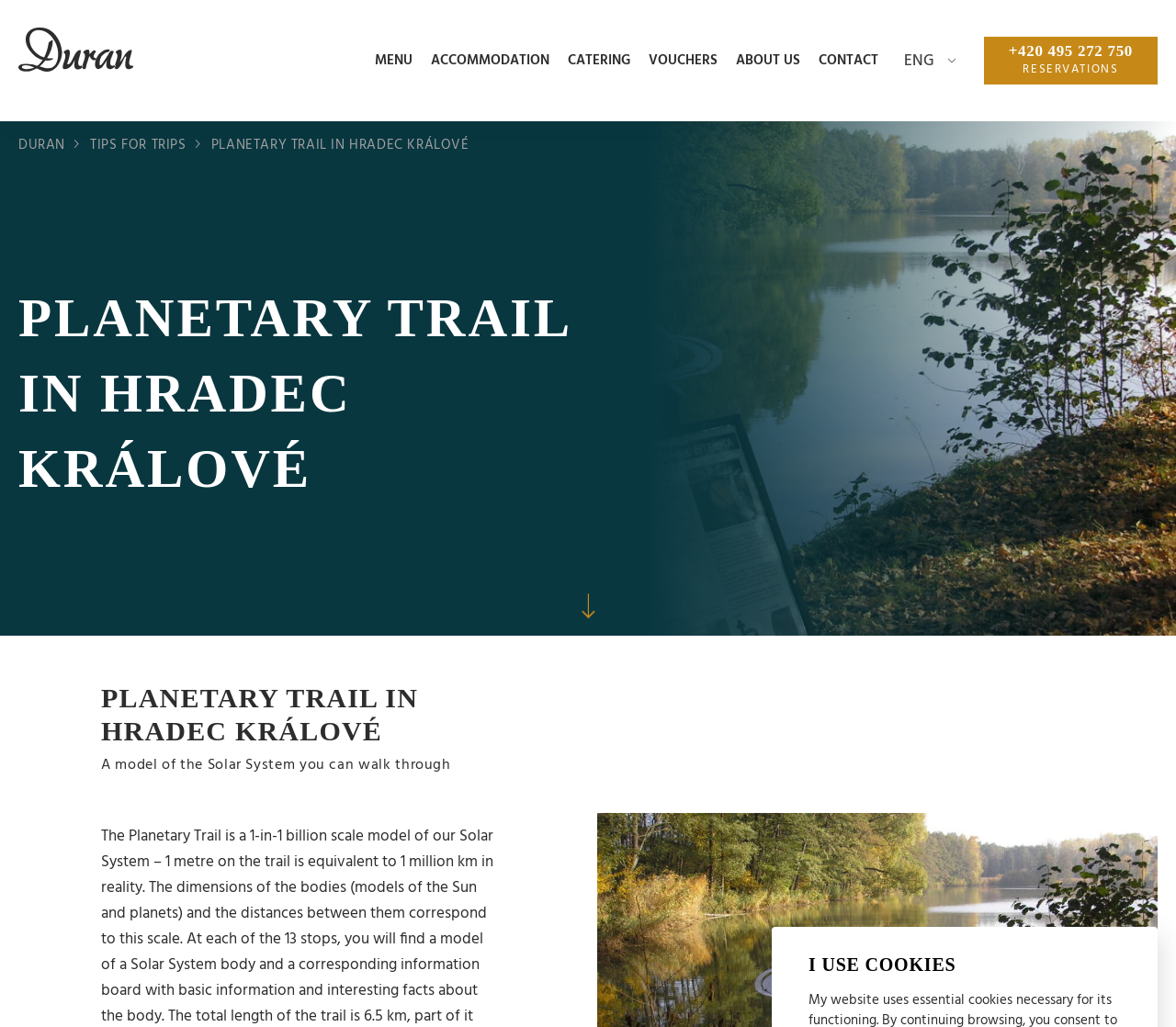Please identify the bounding box coordinates of the region to click in order to complete the task: "Switch to English". The coordinates must be four float numbers between 0 and 1, specified as [left, top, right, bottom].

[0.756, 0.047, 0.821, 0.071]